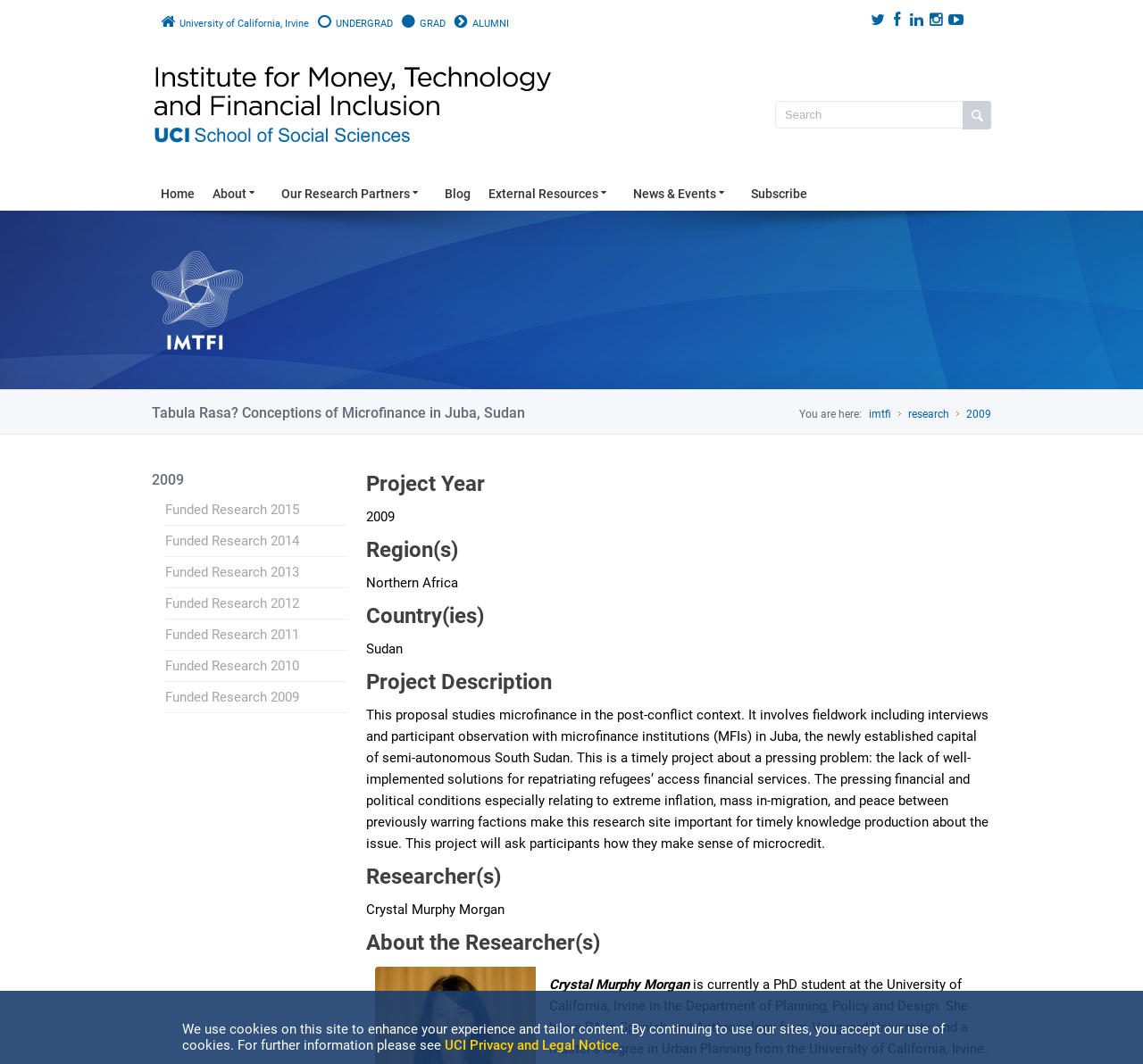Identify the bounding box coordinates of the clickable region necessary to fulfill the following instruction: "Read about the research project". The bounding box coordinates should be four float numbers between 0 and 1, i.e., [left, top, right, bottom].

[0.32, 0.664, 0.865, 0.8]